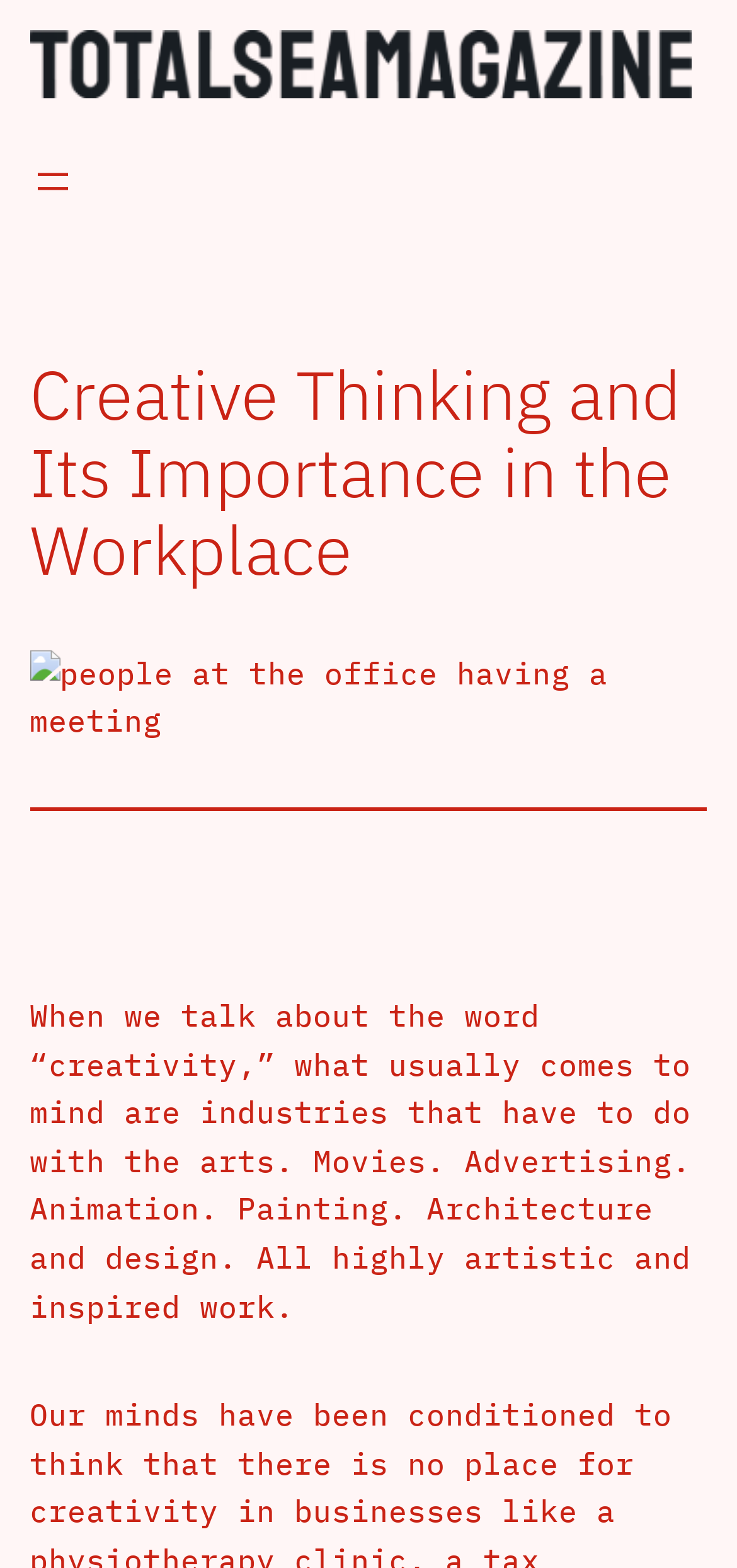What industries are mentioned in the first paragraph?
Please ensure your answer to the question is detailed and covers all necessary aspects.

By reading the first paragraph, I found that the author mentions several industries that are typically associated with creativity, including arts, movies, advertising, animation, painting, architecture, and design.